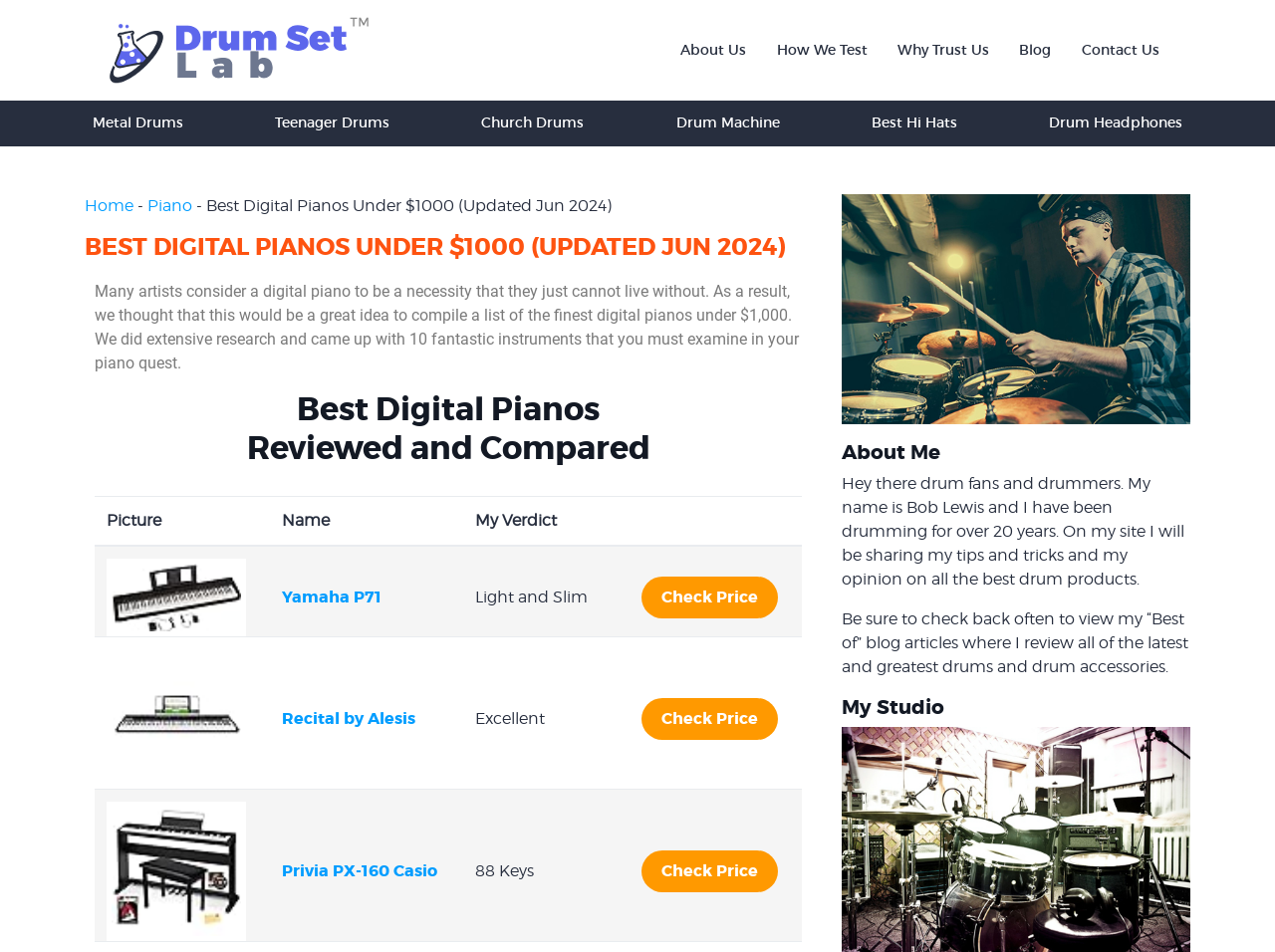Please specify the bounding box coordinates of the clickable region necessary for completing the following instruction: "Click on the 'Check Price' button of 'Recital by Alesis'". The coordinates must consist of four float numbers between 0 and 1, i.e., [left, top, right, bottom].

[0.494, 0.669, 0.629, 0.829]